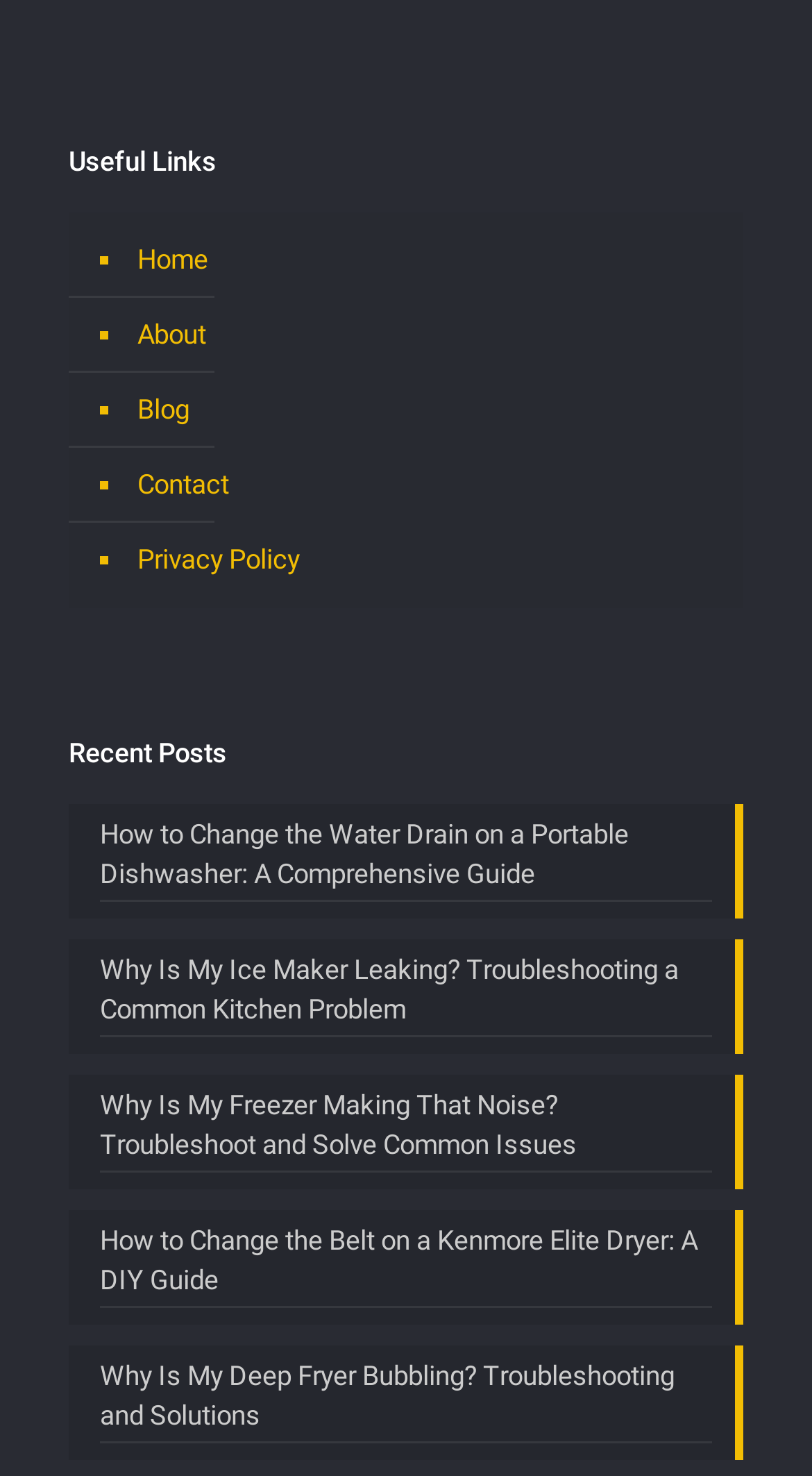Locate the bounding box coordinates of the clickable part needed for the task: "Read the blog".

[0.162, 0.252, 0.89, 0.303]